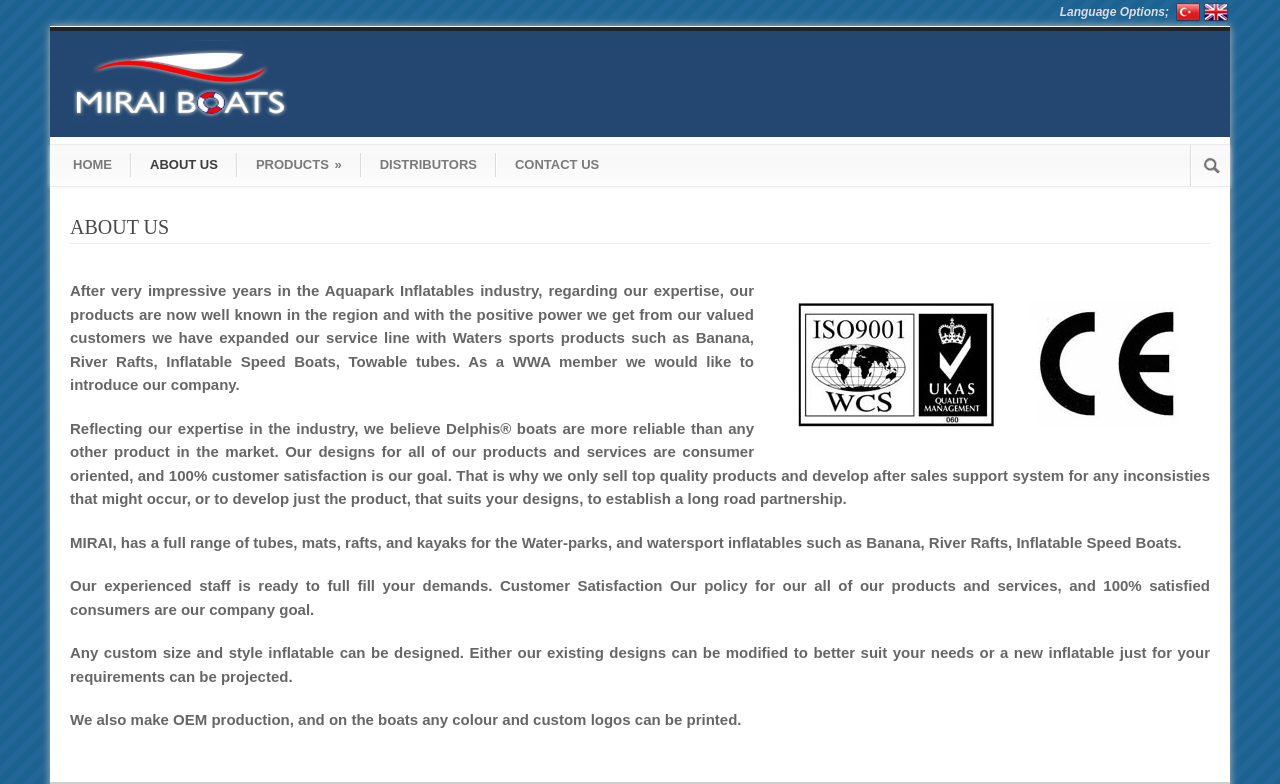Can OEM production be done?
Based on the content of the image, thoroughly explain and answer the question.

According to the webpage, yes, OEM production can be done, which is mentioned in the text 'We also make OEM production, and on the boats any colour and custom logos can be printed.'